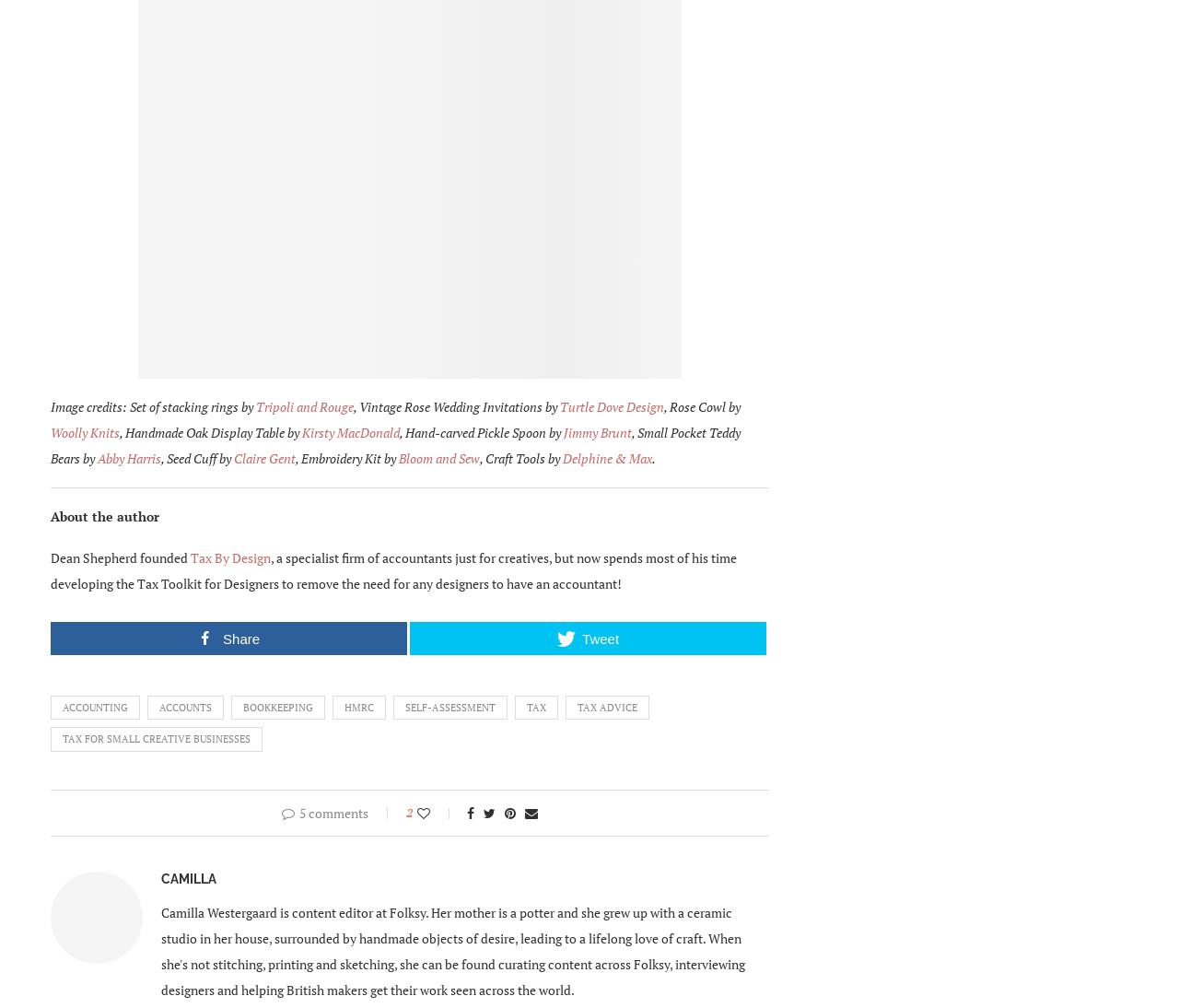Identify the bounding box of the HTML element described here: "Kirsty MacDonald". Provide the coordinates as four float numbers between 0 and 1: [left, top, right, bottom].

[0.256, 0.421, 0.339, 0.438]